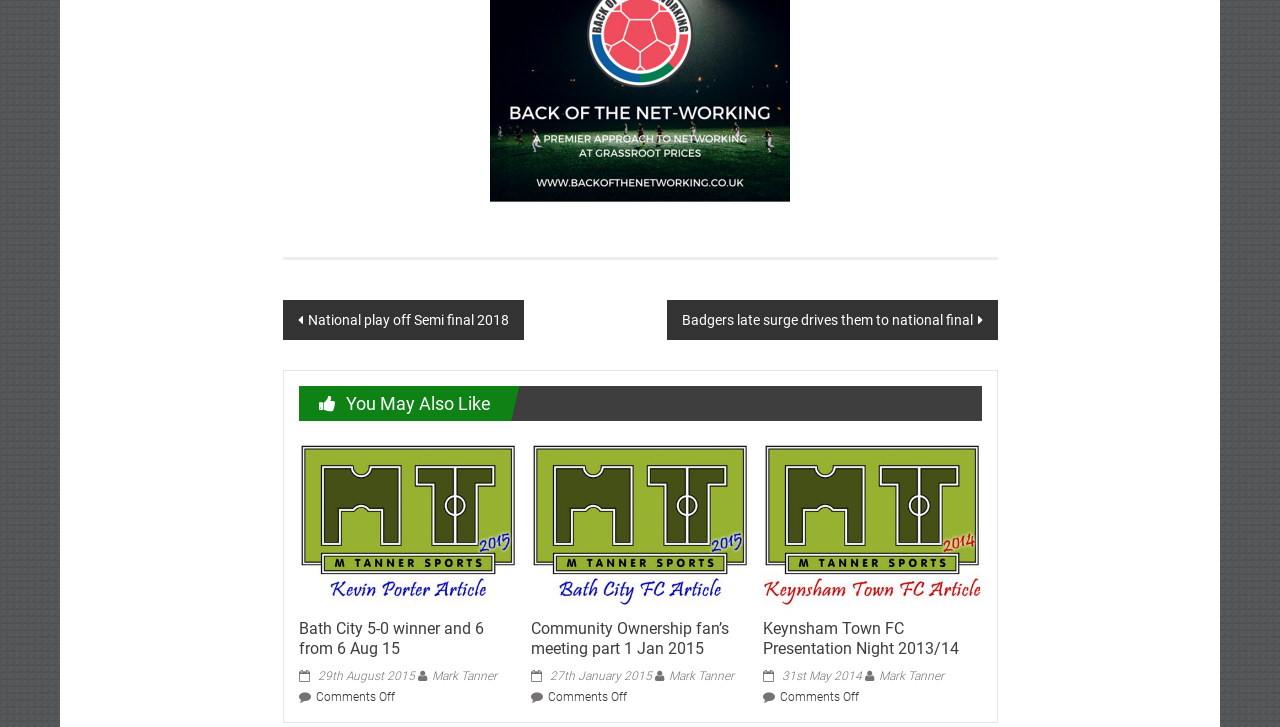Pinpoint the bounding box coordinates for the area that should be clicked to perform the following instruction: "Click on 'National play off Semi final 2018'".

[0.221, 0.413, 0.409, 0.468]